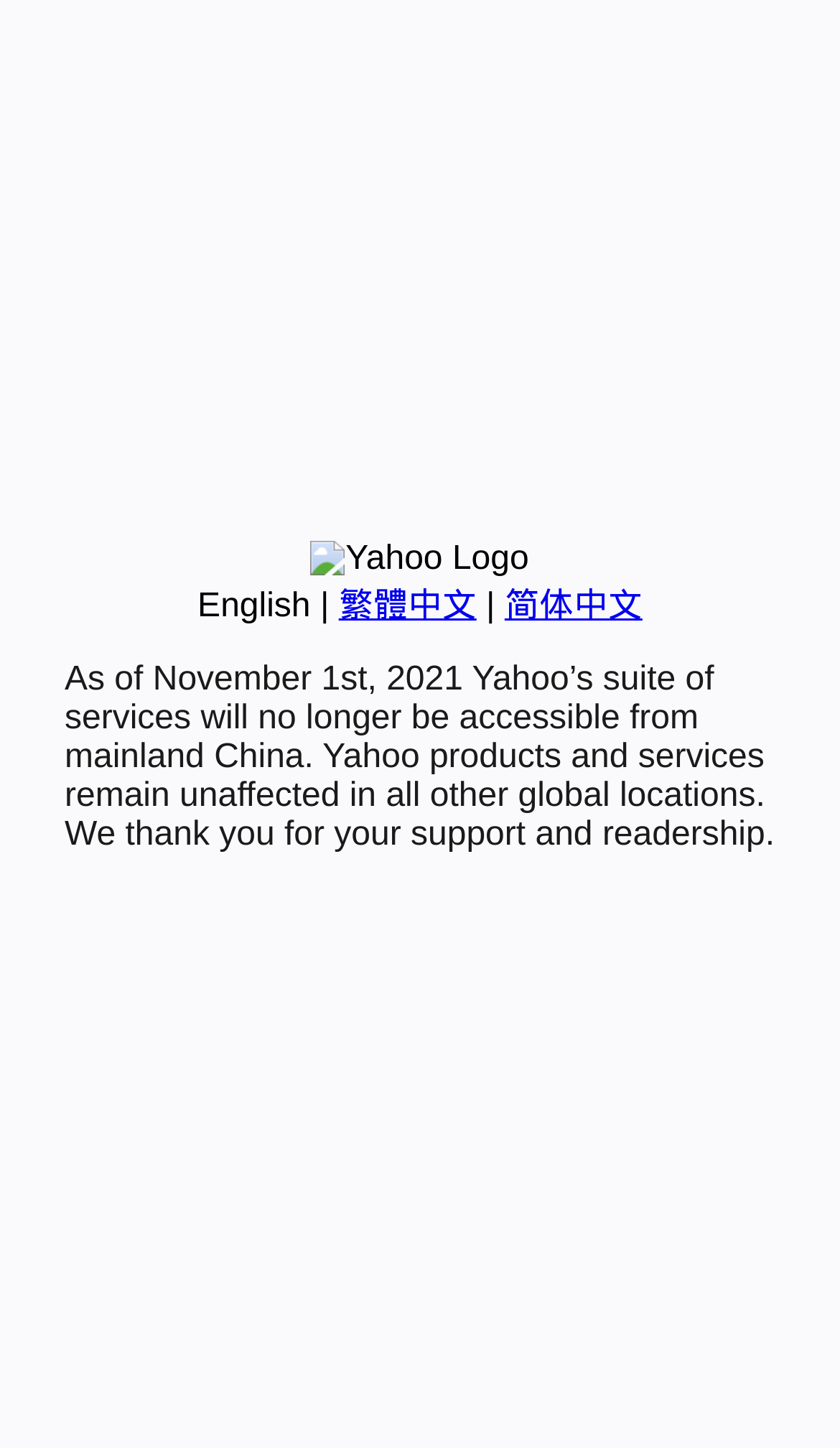Show the bounding box coordinates for the HTML element as described: "繁體中文".

[0.403, 0.406, 0.567, 0.432]